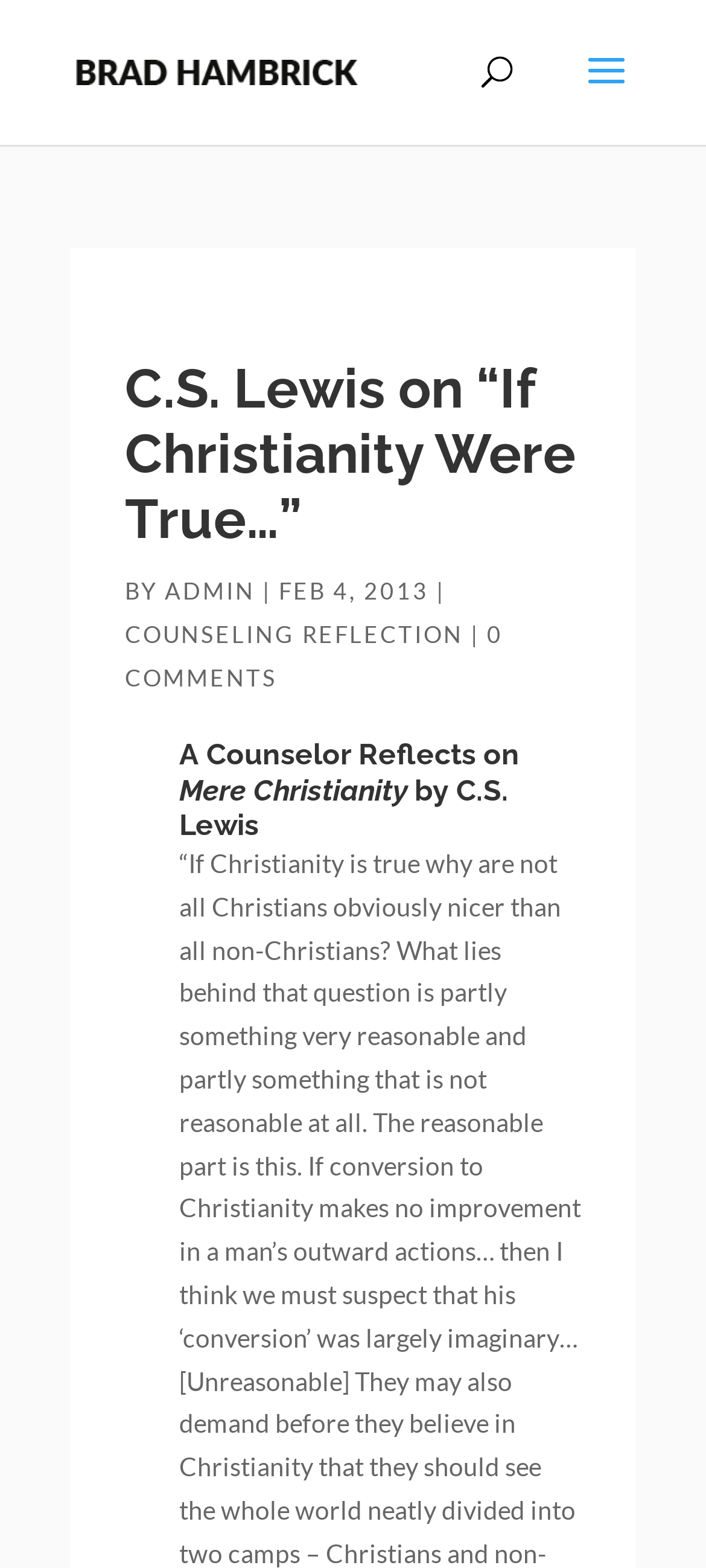How many comments does this article have?
Provide a short answer using one word or a brief phrase based on the image.

0